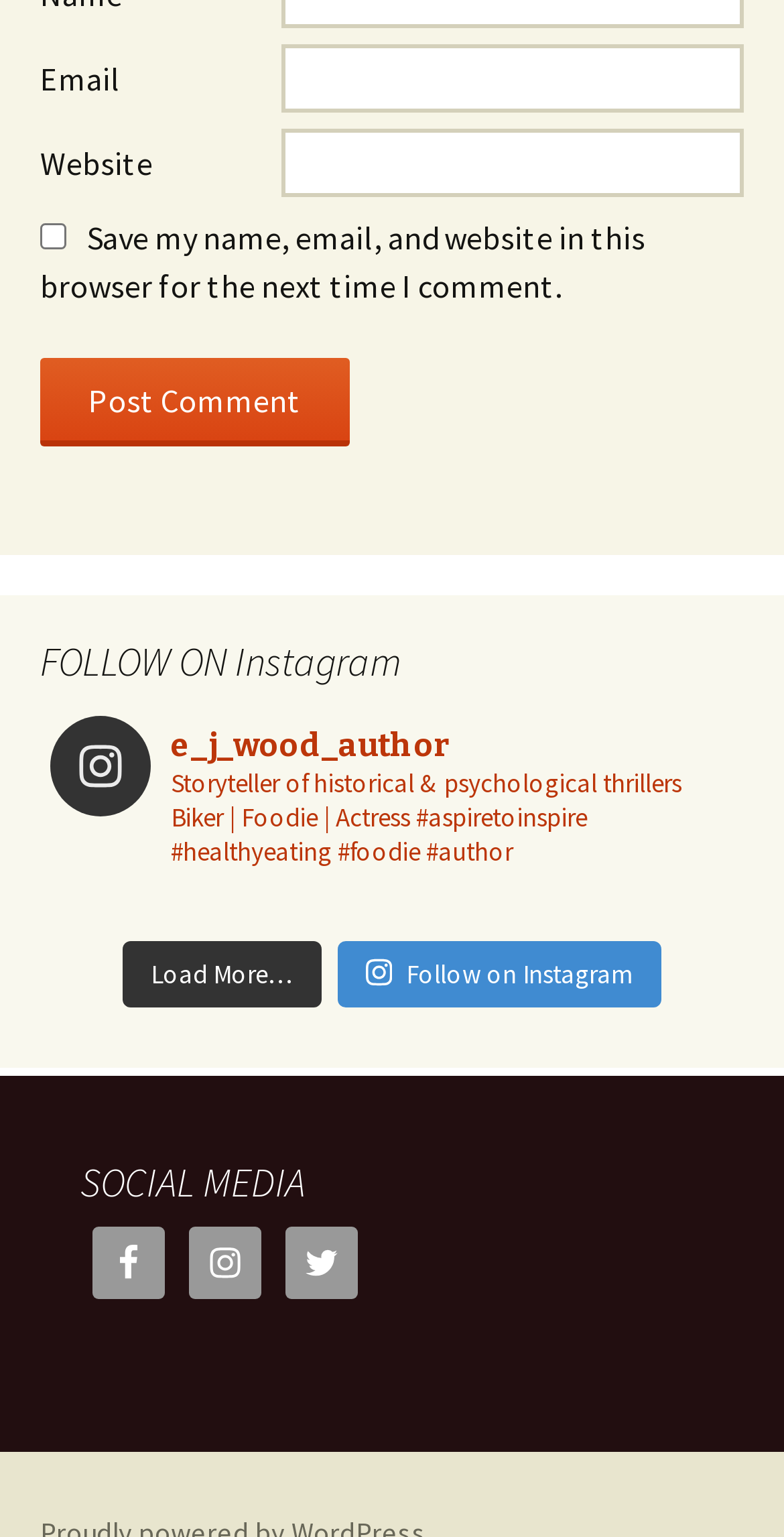Please identify the bounding box coordinates of the element that needs to be clicked to perform the following instruction: "Visit the ABOUT US page".

None